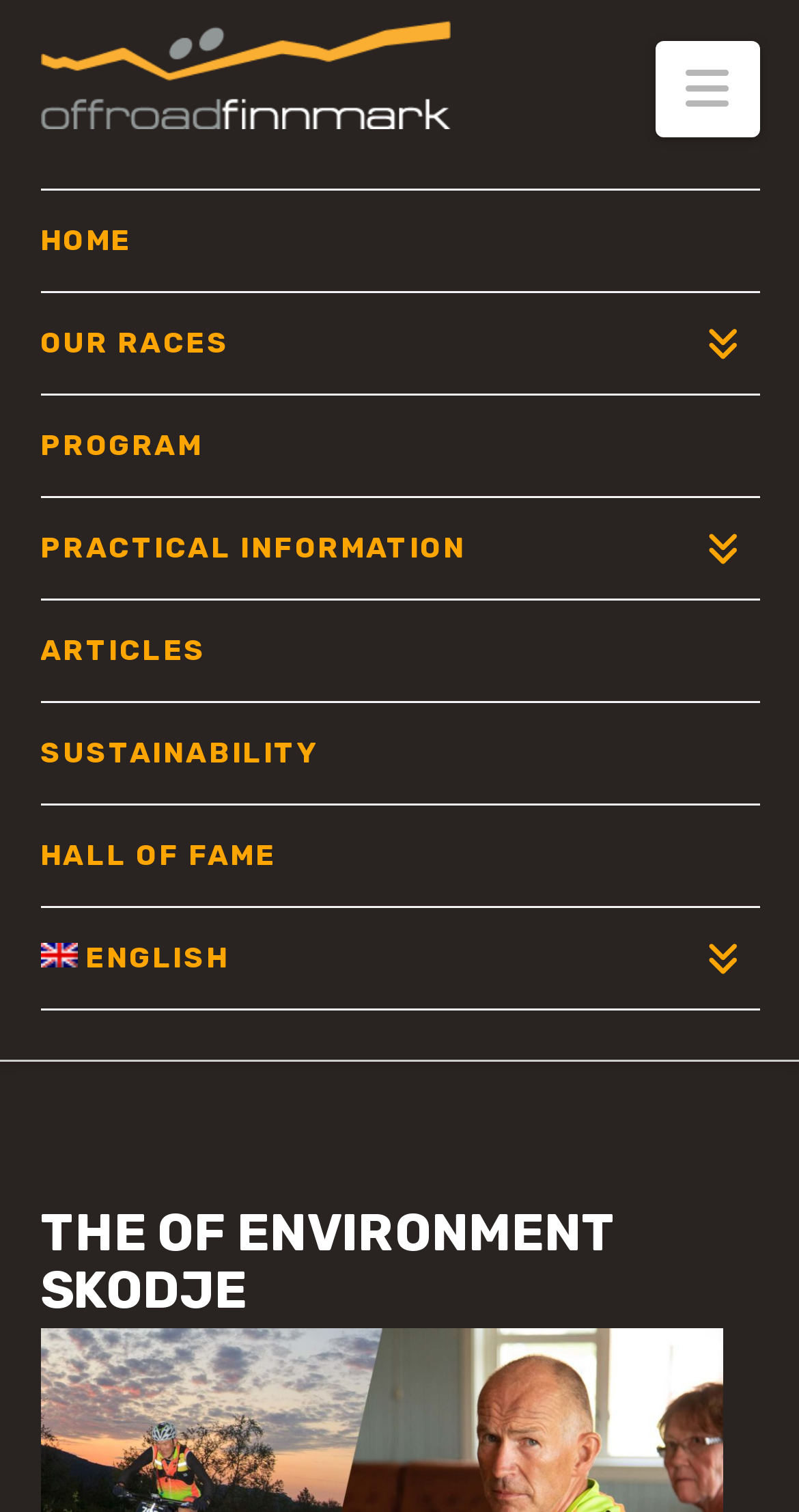Determine the bounding box coordinates for the area that needs to be clicked to fulfill this task: "switch to english". The coordinates must be given as four float numbers between 0 and 1, i.e., [left, top, right, bottom].

[0.05, 0.599, 0.95, 0.668]